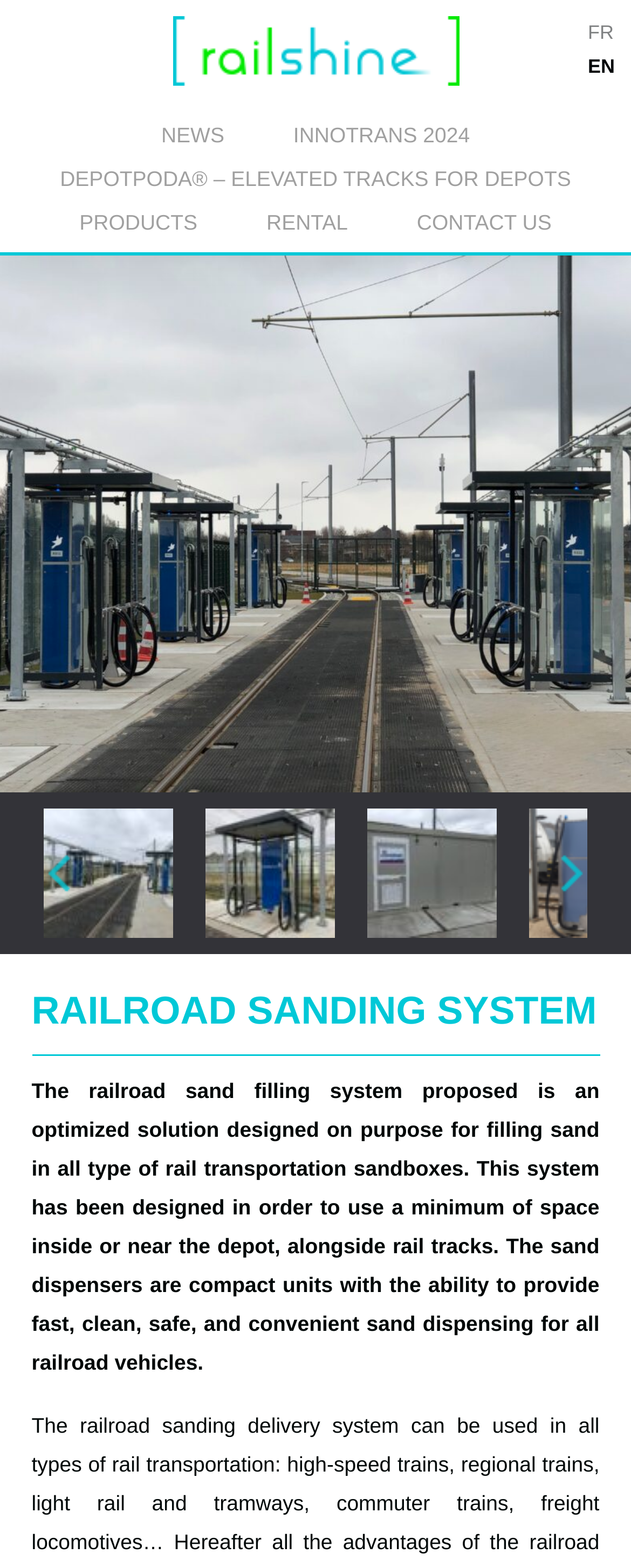What is the purpose of the railroad sand filling system?
Using the visual information, respond with a single word or phrase.

Filling sand in rail transportation sandboxes